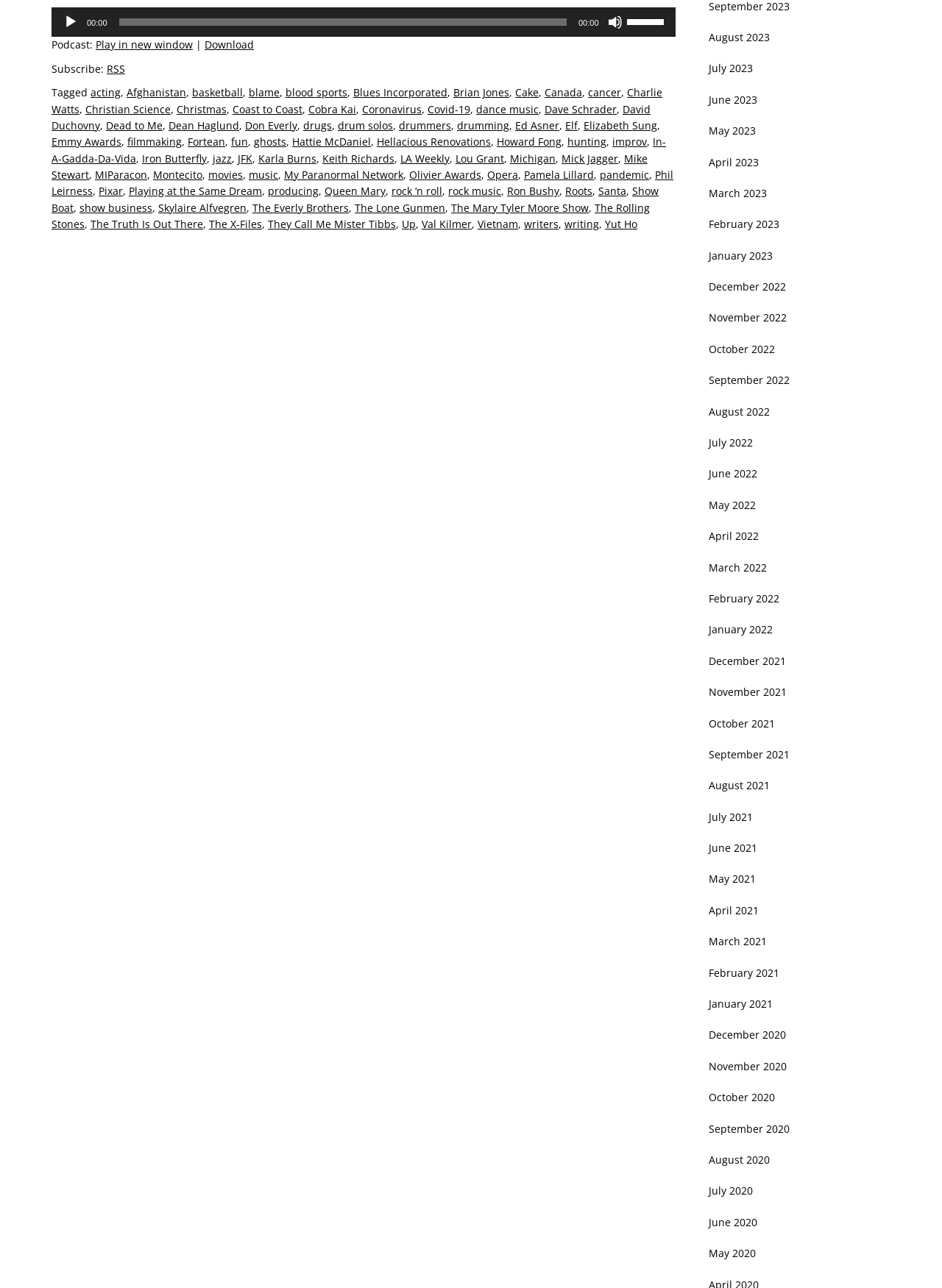Identify the bounding box coordinates of the region I need to click to complete this instruction: "Subscribe to RSS".

[0.113, 0.048, 0.133, 0.059]